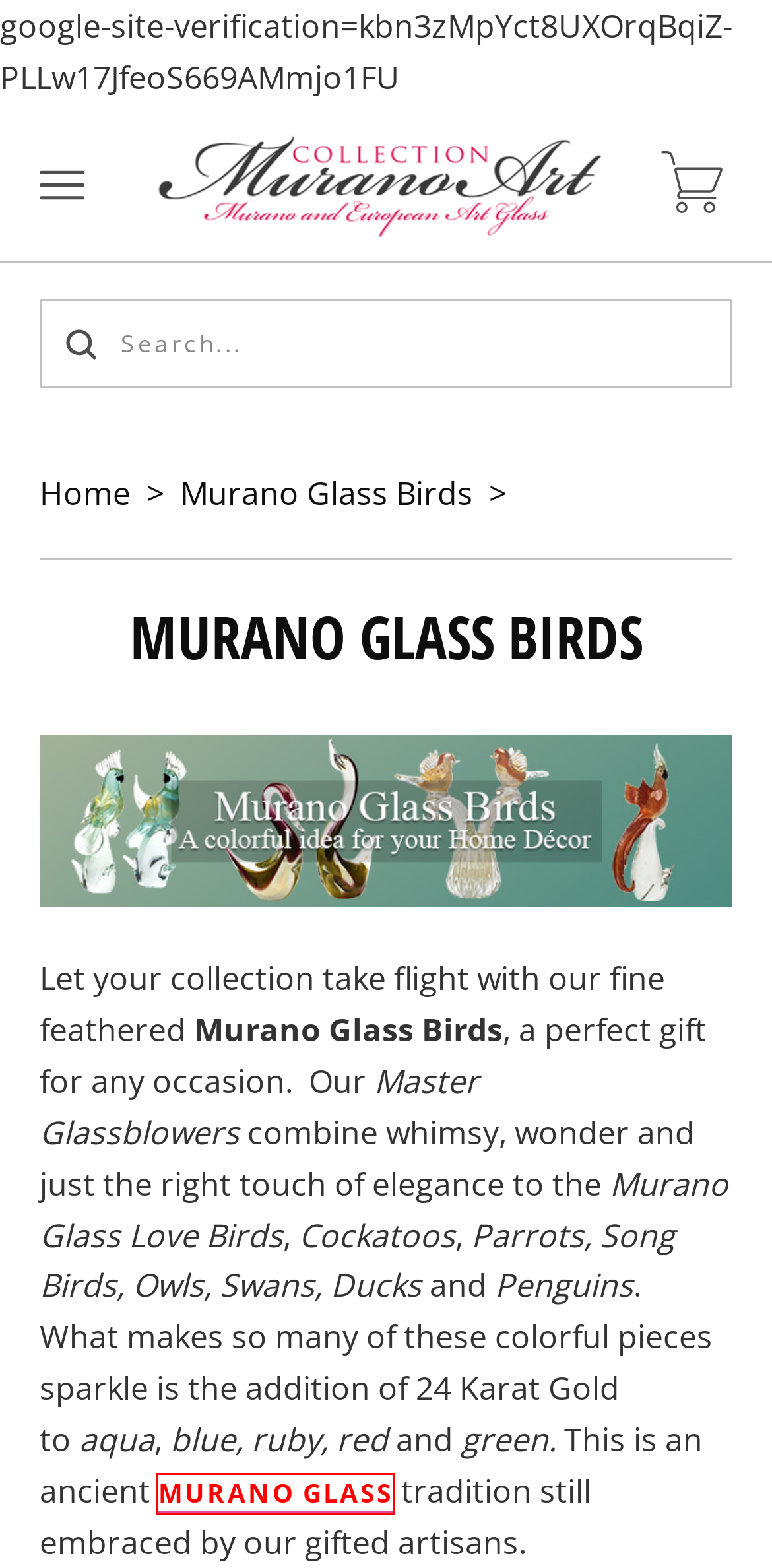Analyze the screenshot of a webpage featuring a red rectangle around an element. Pick the description that best fits the new webpage after interacting with the element inside the red bounding box. Here are the candidates:
A. Murano Glass Sculptures | Hand Blown Glass Vase | Murano Glass Bird
B. Murano Glass Bottles | Venetian Bottles | Hand Blown Glass Bottles
C. Pixel Union - Premium Shopify Themes
D. Murano Glass Calcedonia | Murano Glass Sculpture | Glass Sculptures
E. Murano Glass Bird | Venetian Birds | Blown Glass Birds
F. Murano Glass Gifts | Venetian Glass Gifts | Corporate Gifts
G. Murnao Glass Penguin | Murano Glass Birds | Venetian Birds
H. Murano Glass Jewelry | Murano Glass Sculptures | European Art Glass

A